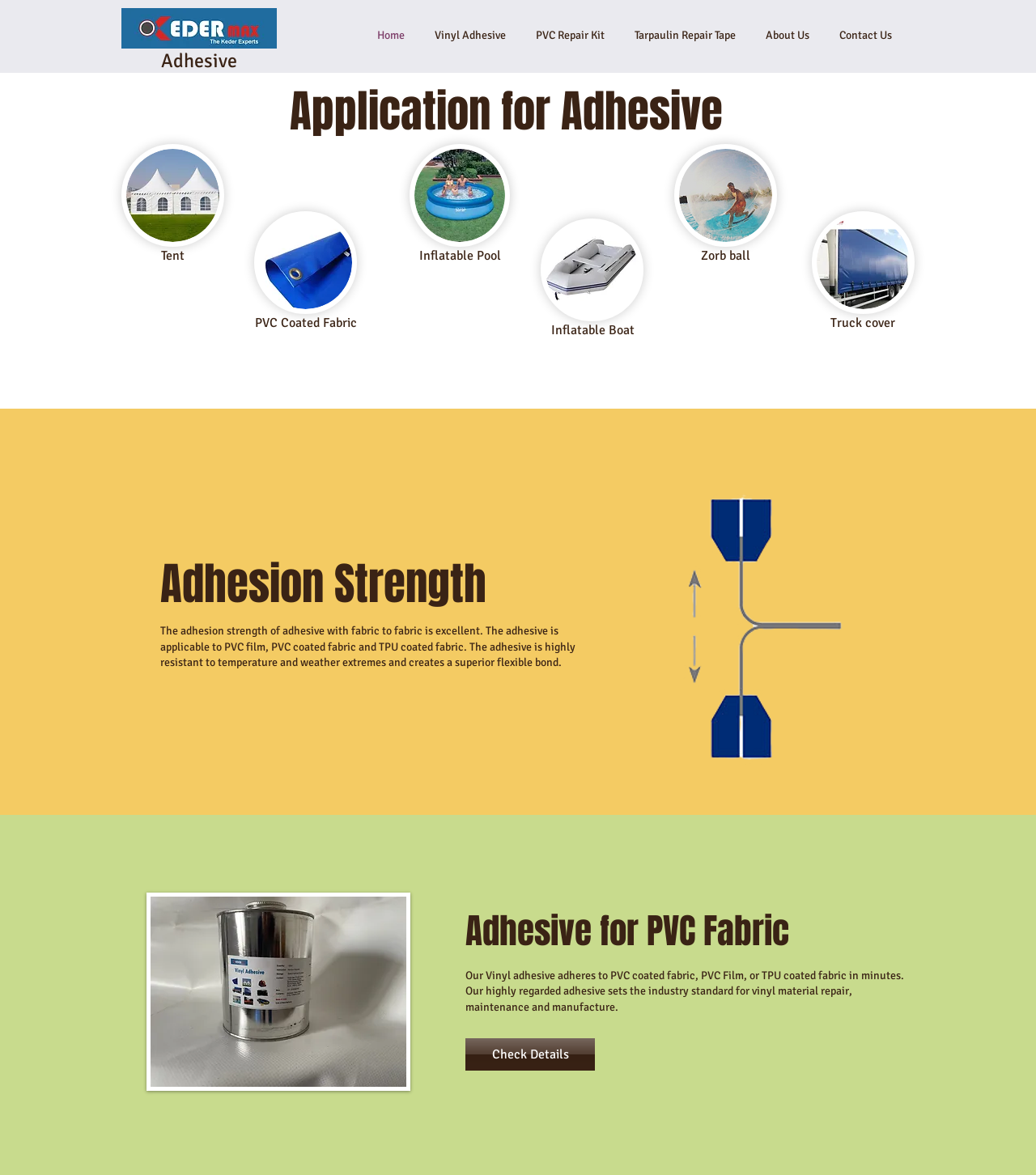Please determine the heading text of this webpage.

Application for Adhesive